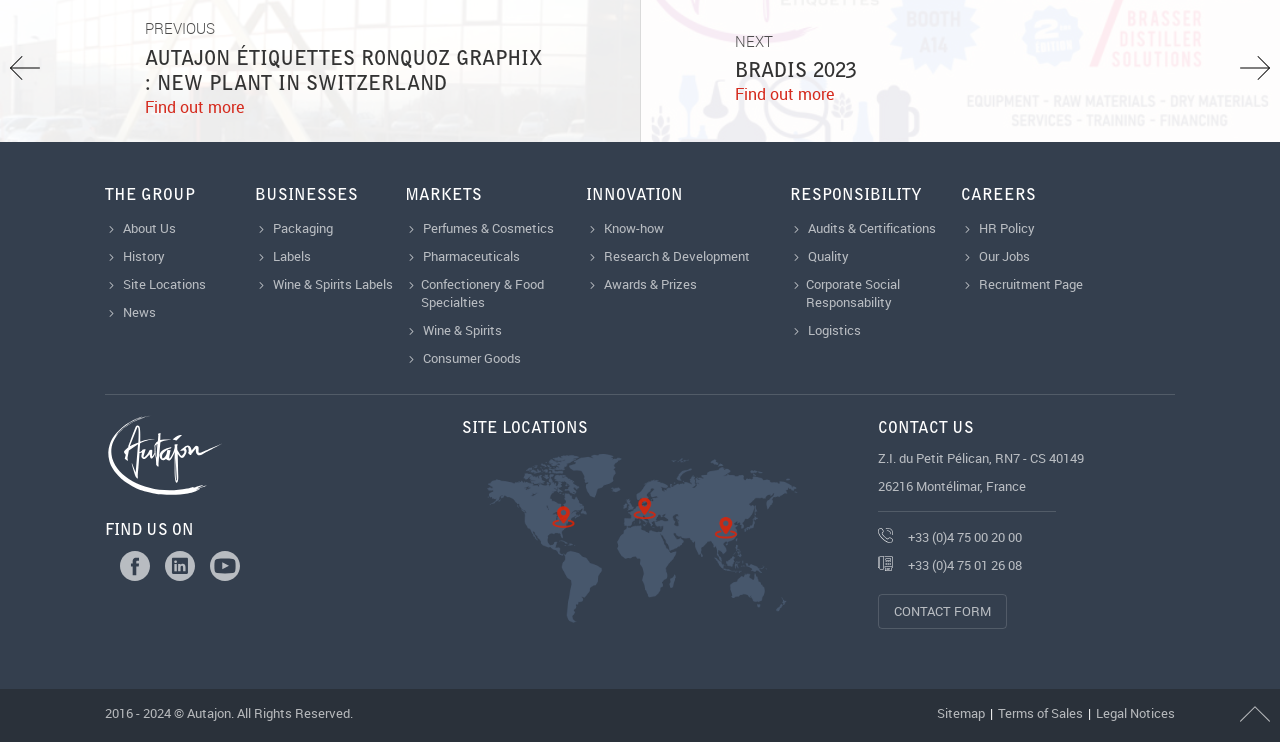Identify the bounding box coordinates for the element you need to click to achieve the following task: "Click on About Us". The coordinates must be four float values ranging from 0 to 1, formatted as [left, top, right, bottom].

[0.082, 0.292, 0.199, 0.324]